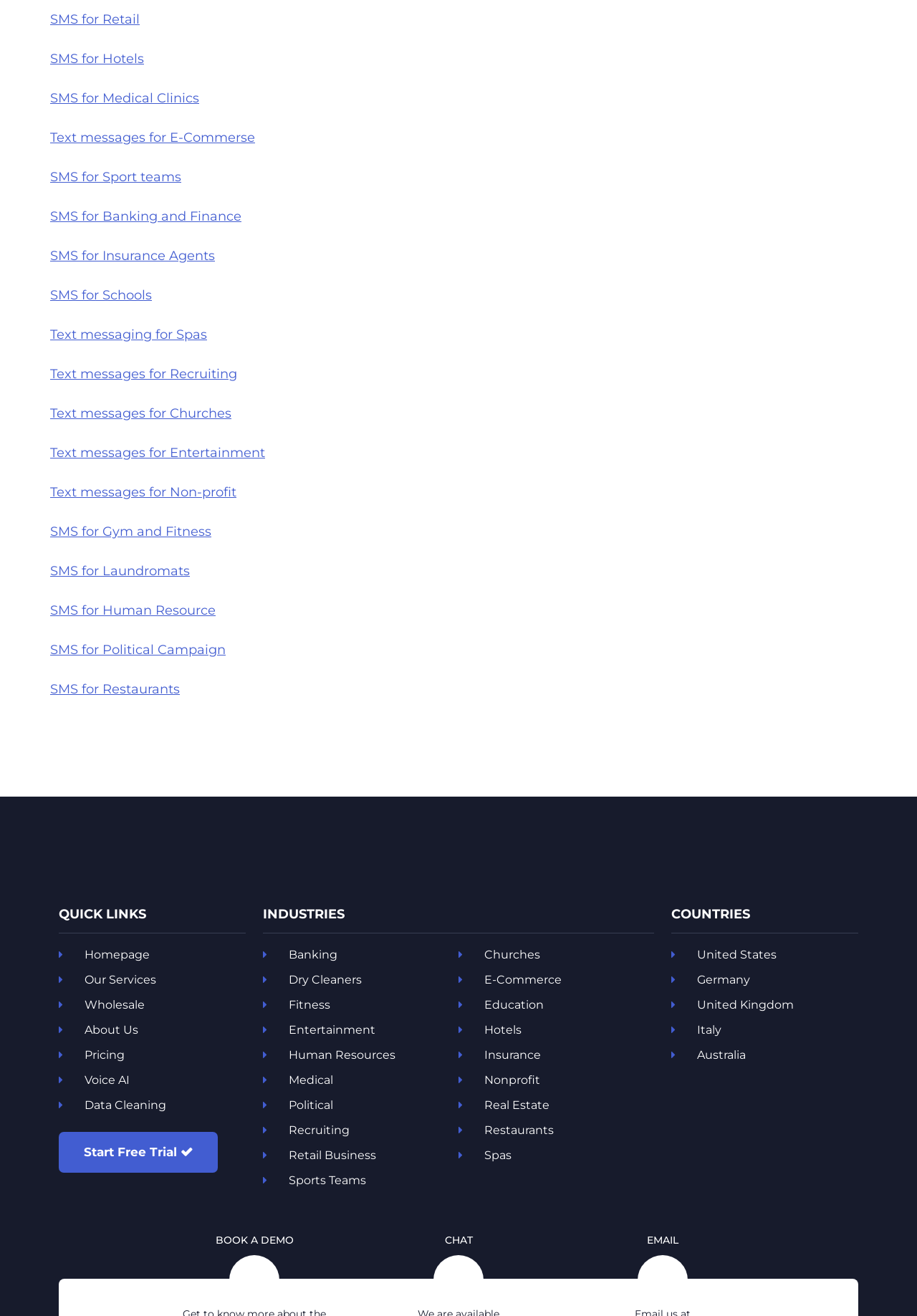Determine the bounding box coordinates for the element that should be clicked to follow this instruction: "Start Free Trial". The coordinates should be given as four float numbers between 0 and 1, in the format [left, top, right, bottom].

[0.064, 0.86, 0.238, 0.891]